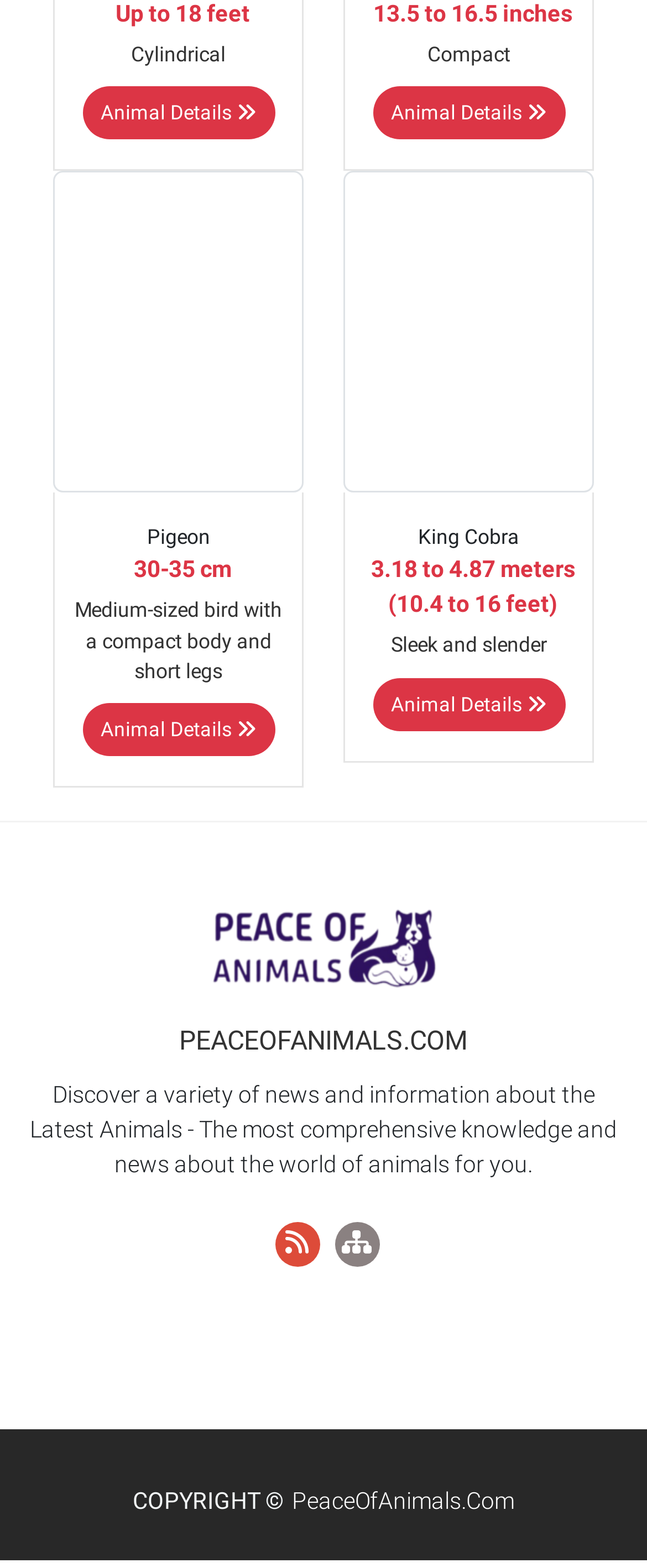Based on the visual content of the image, answer the question thoroughly: What is the body type of the King Cobra?

I found the answer by looking at the text description under the King Cobra image, which says 'Sleek and slender'.